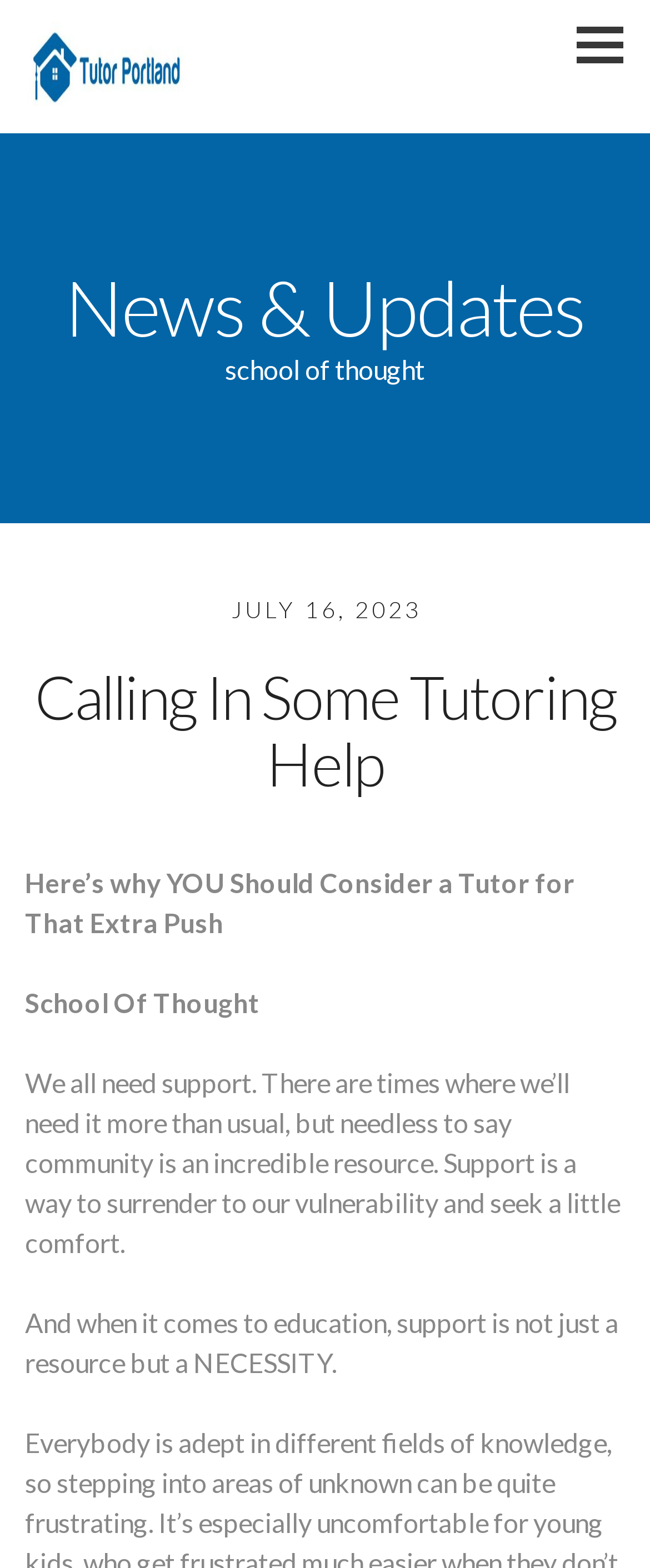How many programs are listed?
Refer to the image and provide a one-word or short phrase answer.

6